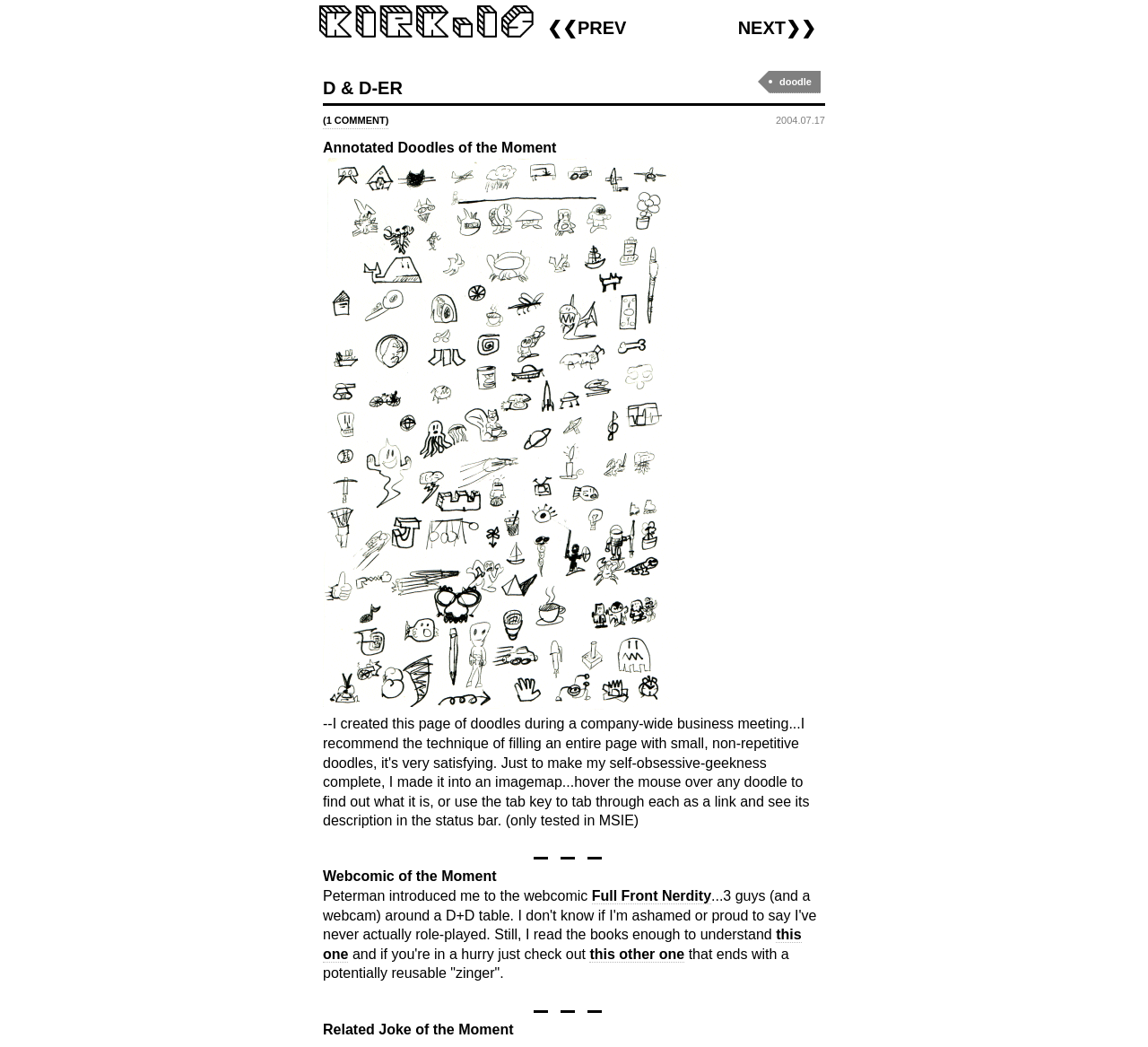Answer the question in a single word or phrase:
What is the name of the webcomic mentioned?

Full Front Nerdity